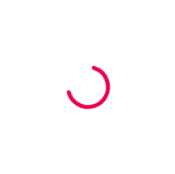What does the loading icon indicate?
Based on the image, provide a one-word or brief-phrase response.

Content is being loaded